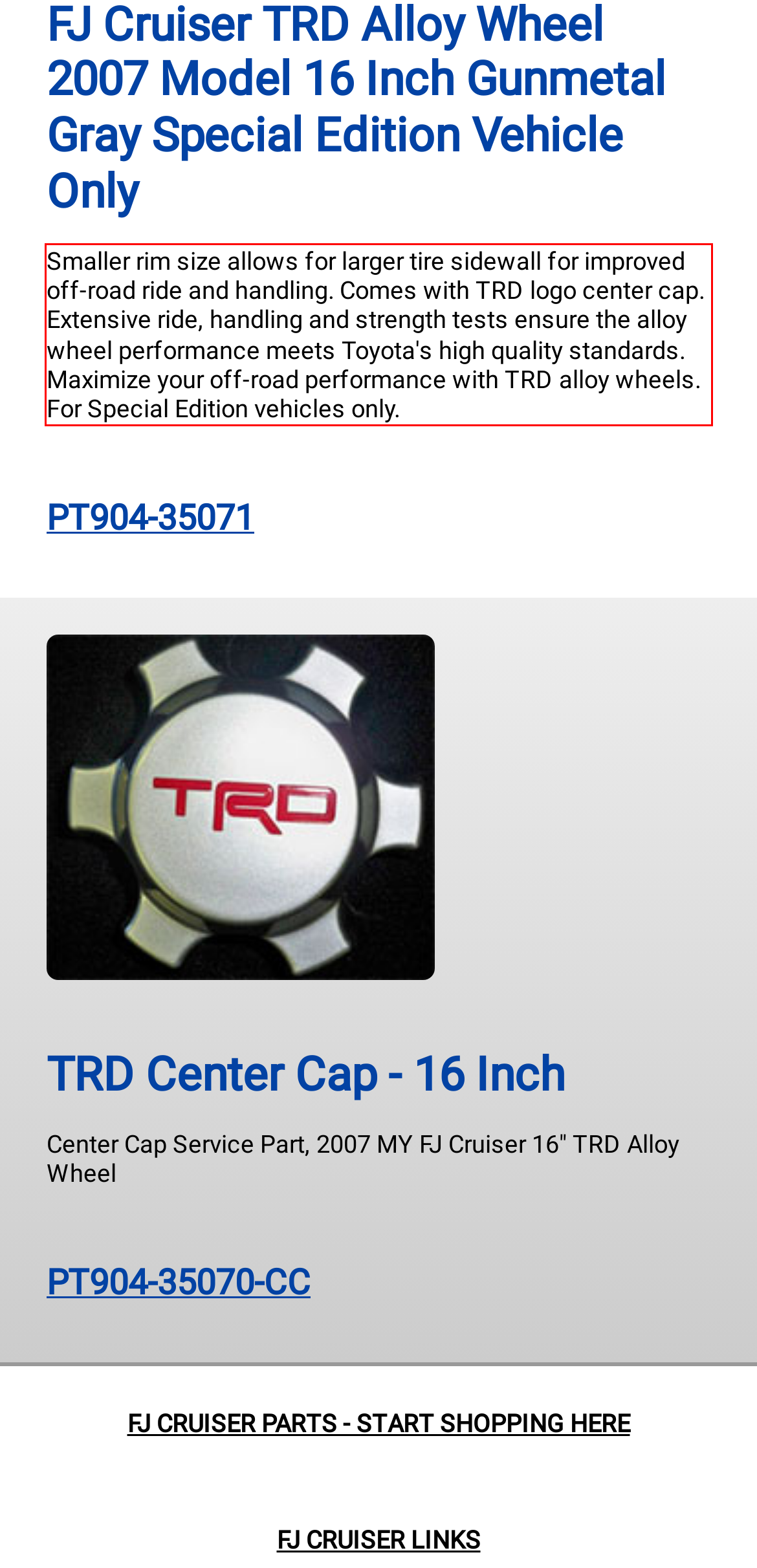You are provided with a screenshot of a webpage that includes a red bounding box. Extract and generate the text content found within the red bounding box.

Smaller rim size allows for larger tire sidewall for improved off-road ride and handling. Comes with TRD logo center cap. Extensive ride, handling and strength tests ensure the alloy wheel performance meets Toyota's high quality standards. Maximize your off-road performance with TRD alloy wheels. For Special Edition vehicles only.